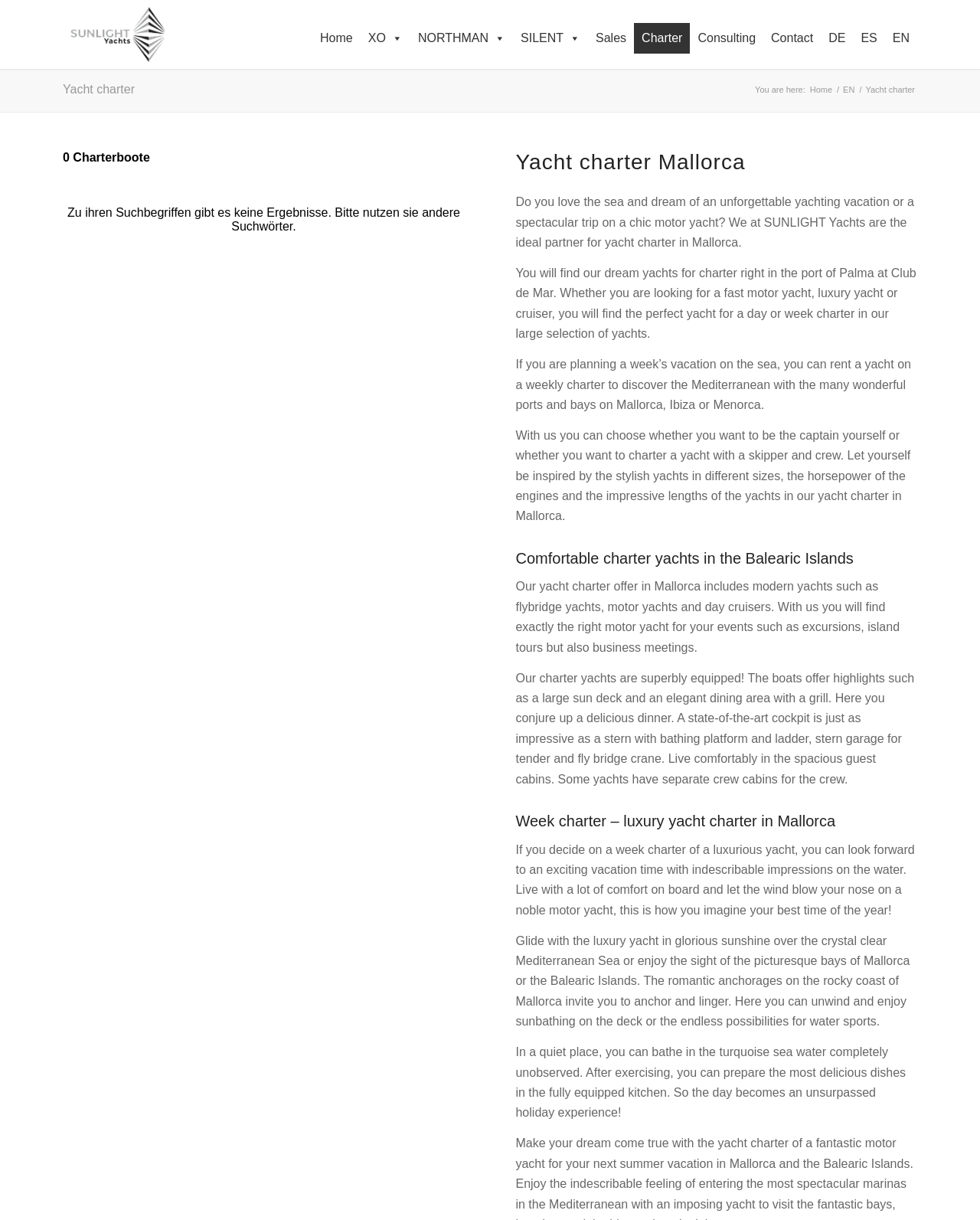What is the minimum duration for chartering a yacht?
Can you provide a detailed and comprehensive answer to the question?

I found the minimum duration for chartering a yacht by reading the text, which mentions 'day or week charter' and 'week charter – luxury yacht charter in Mallorca'.